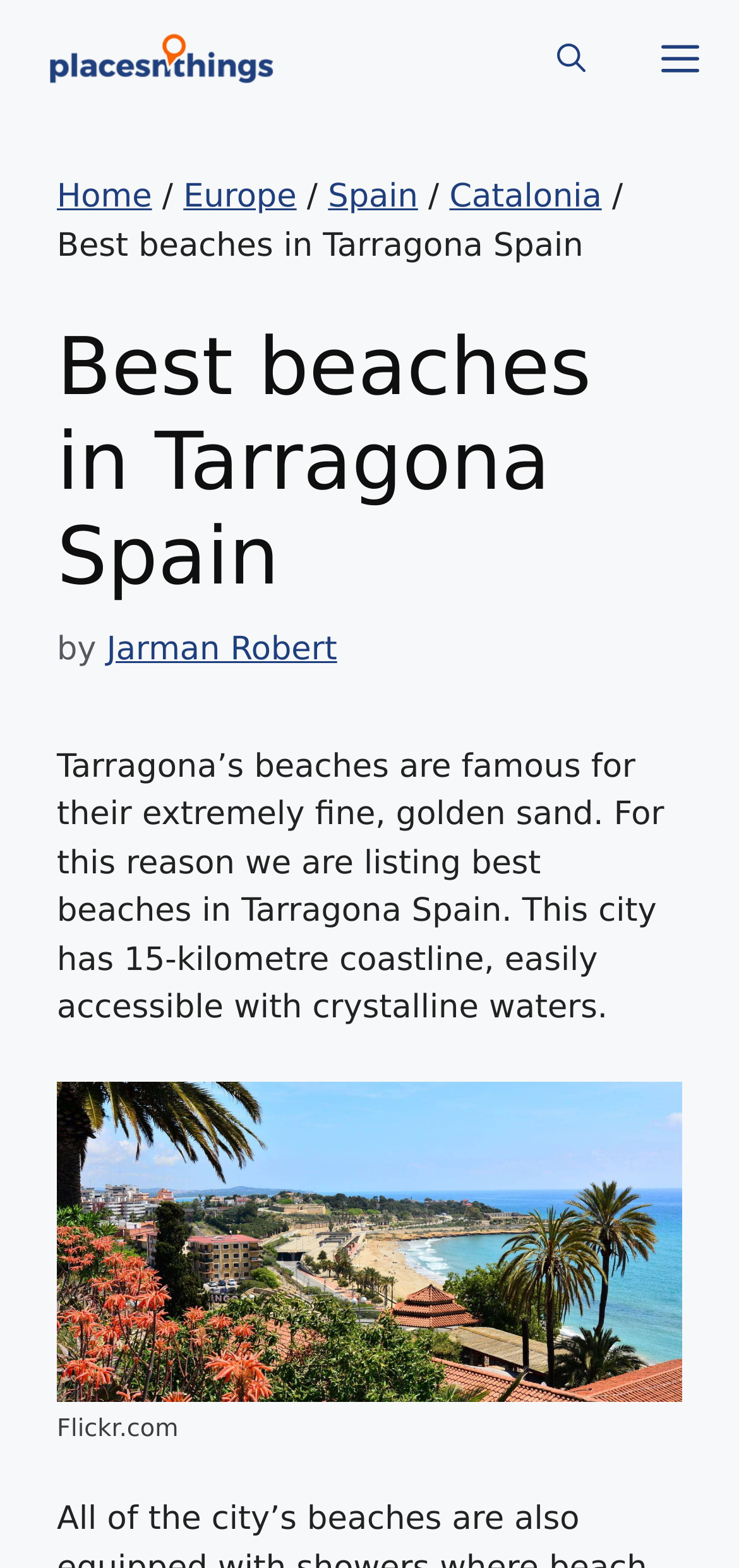Bounding box coordinates are specified in the format (top-left x, top-left y, bottom-right x, bottom-right y). All values are floating point numbers bounded between 0 and 1. Please provide the bounding box coordinate of the region this sentence describes: LinkedIn

None